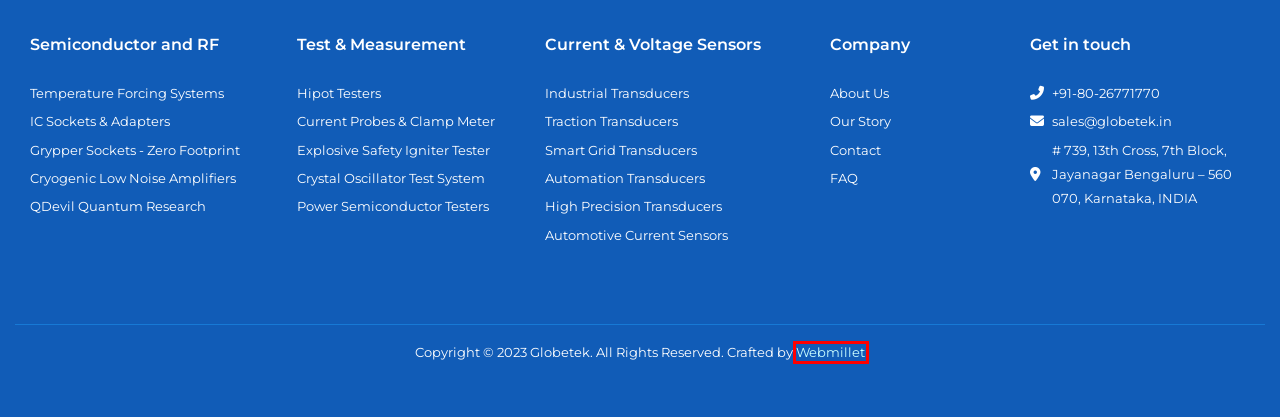Analyze the screenshot of a webpage featuring a red rectangle around an element. Pick the description that best fits the new webpage after interacting with the element inside the red bounding box. Here are the candidates:
A. Providing Power Electronics & Semiconductor solutions since 1992
B. LEM automotive current sensors - Globetek
C. Industrial transducers - Applications and Products - Globetek
D. Power Semiconductor Testers
E. High performance test sockets - RF test sockets and adapters
F. Webmillet - Web & Graphic Design Company in Bangalore
G. Crystal Oscillator Test Systems - Crystal network analyzer
H. Smart Grid Transducers - Globetek

F